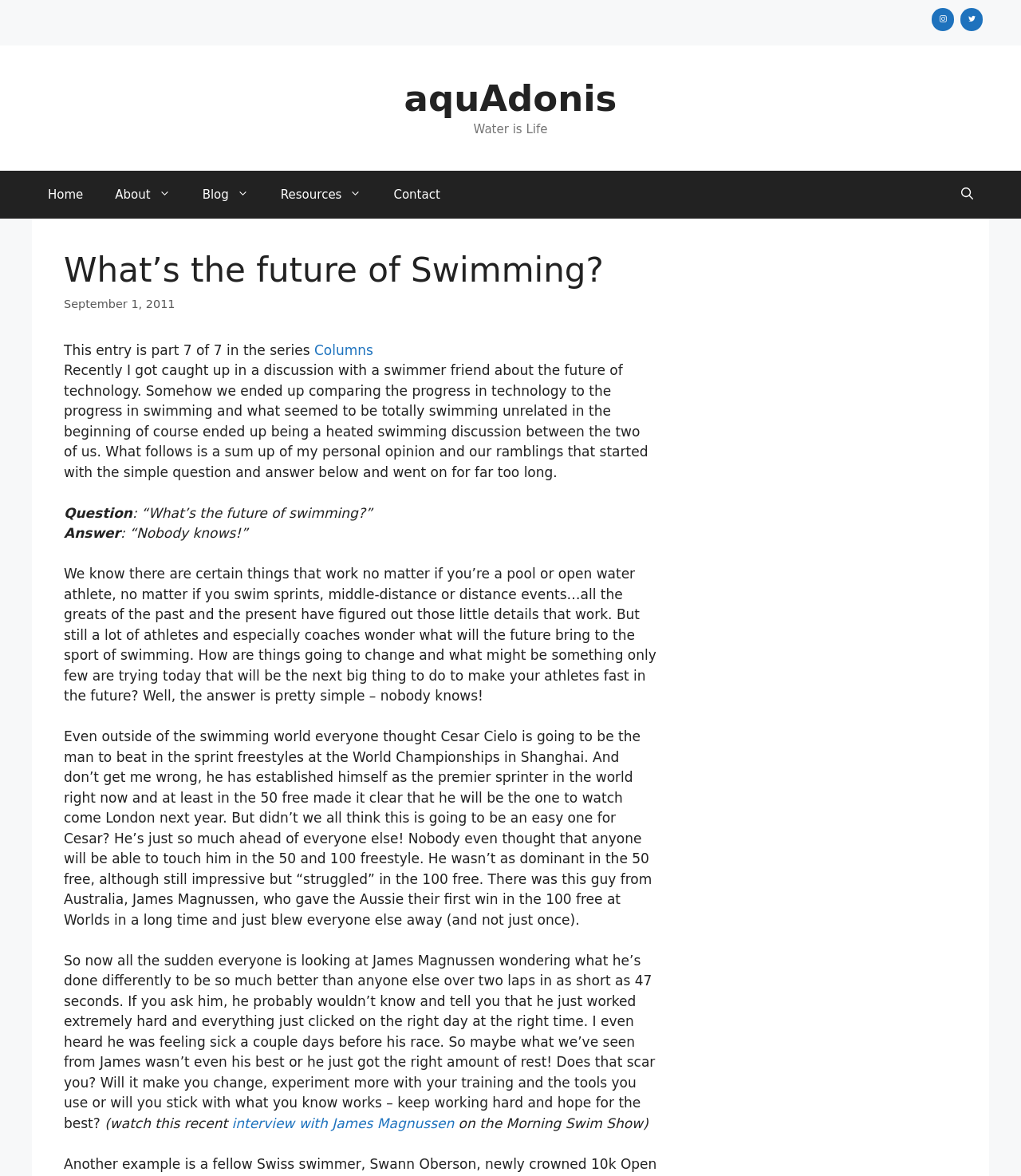What is the name of the swimmer mentioned in the article?
Use the image to give a comprehensive and detailed response to the question.

I found the answer by reading the text content of the webpage. The article mentions a swimmer from Australia who won the 100 free at Worlds, and his name is James Magnussen.